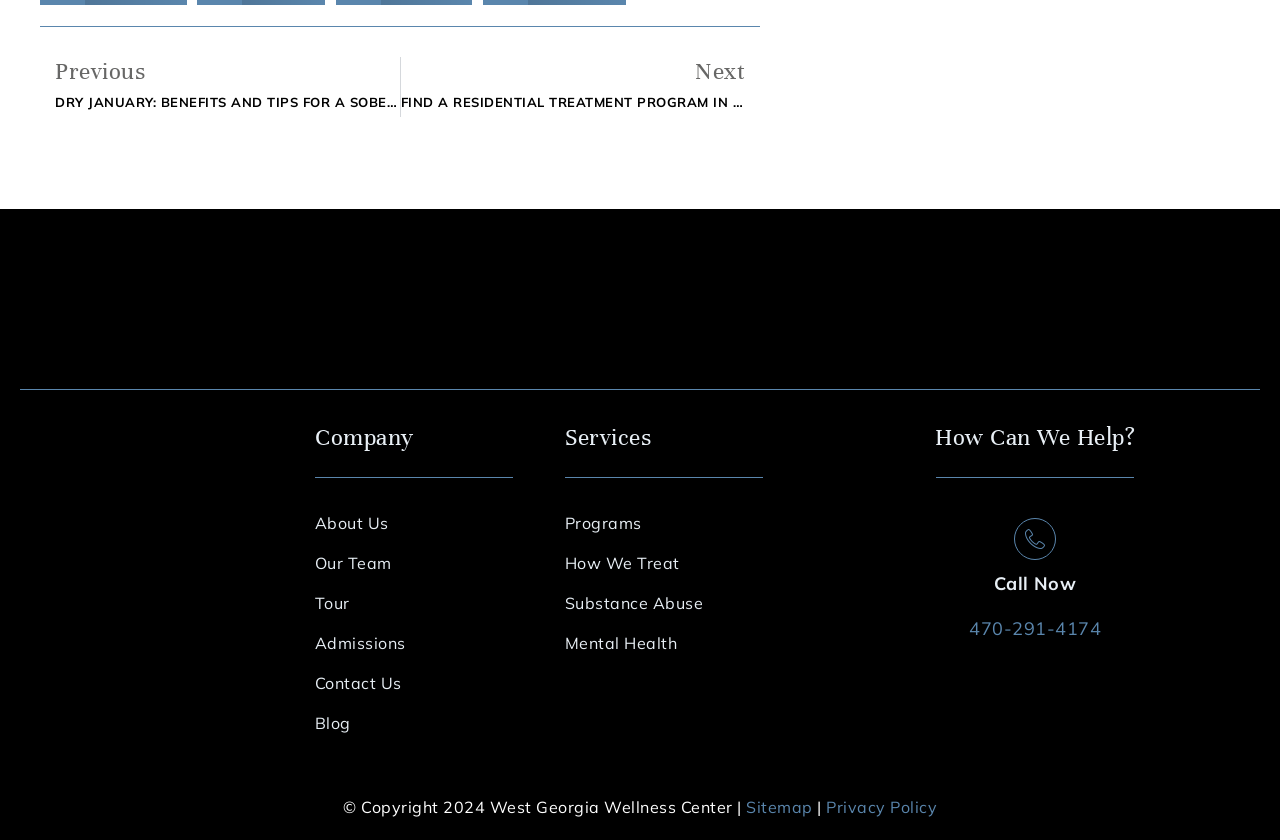Determine the bounding box coordinates of the target area to click to execute the following instruction: "Click on the 'About Us' link."

[0.246, 0.605, 0.402, 0.641]